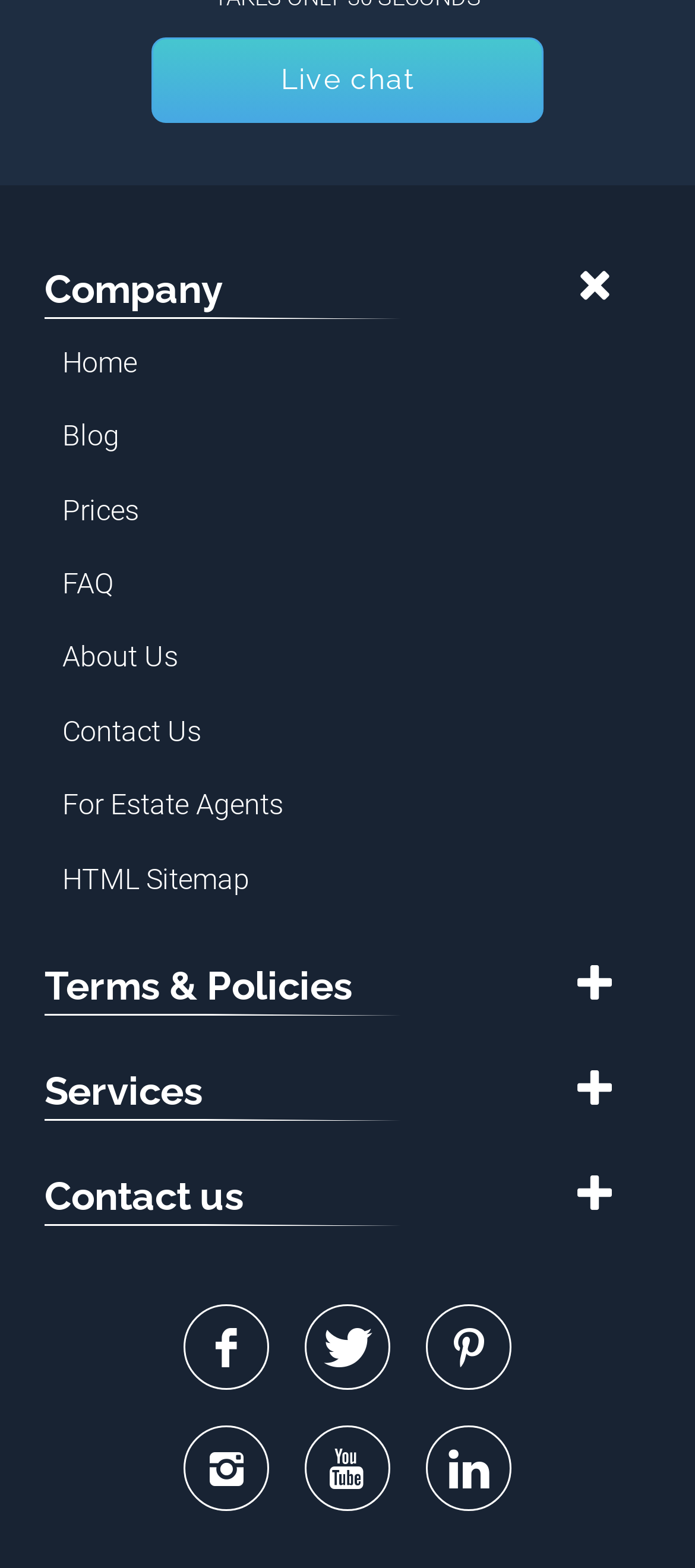Provide a single word or phrase to answer the given question: 
How many social media links are there?

6